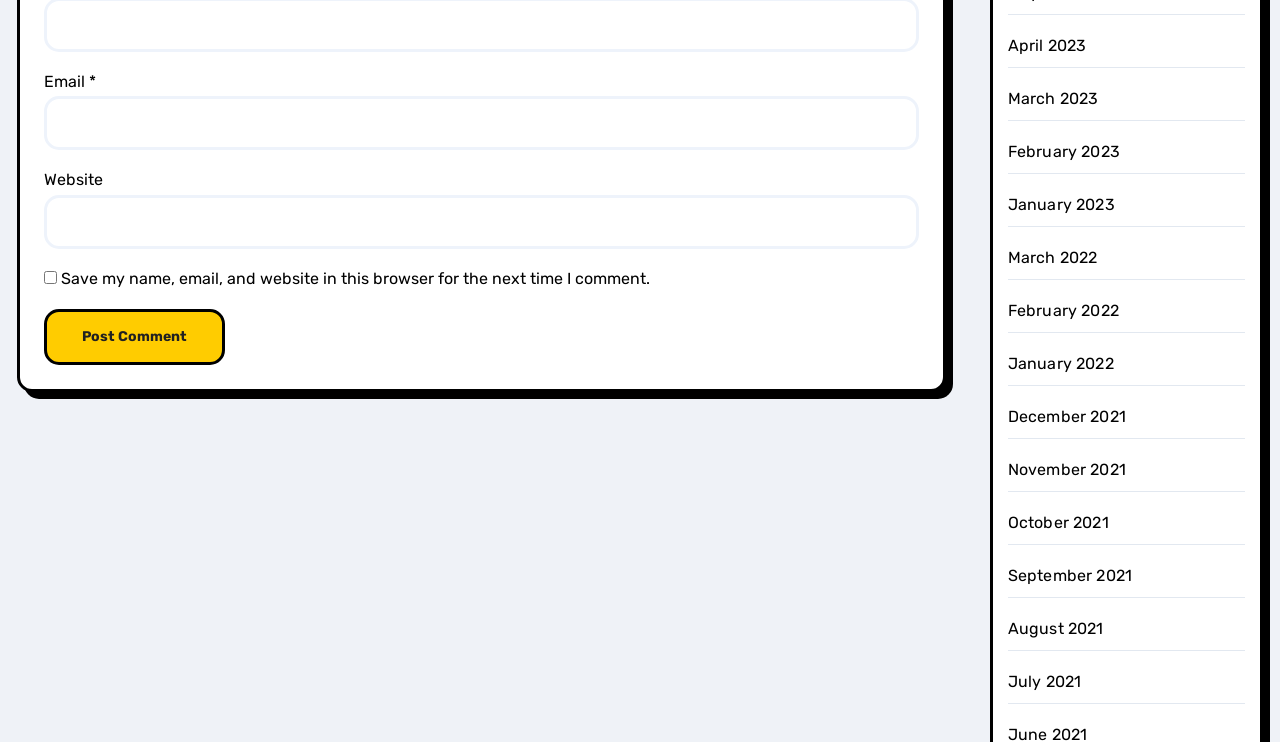What is the purpose of the checkbox?
Look at the image and answer with only one word or phrase.

Save comment info